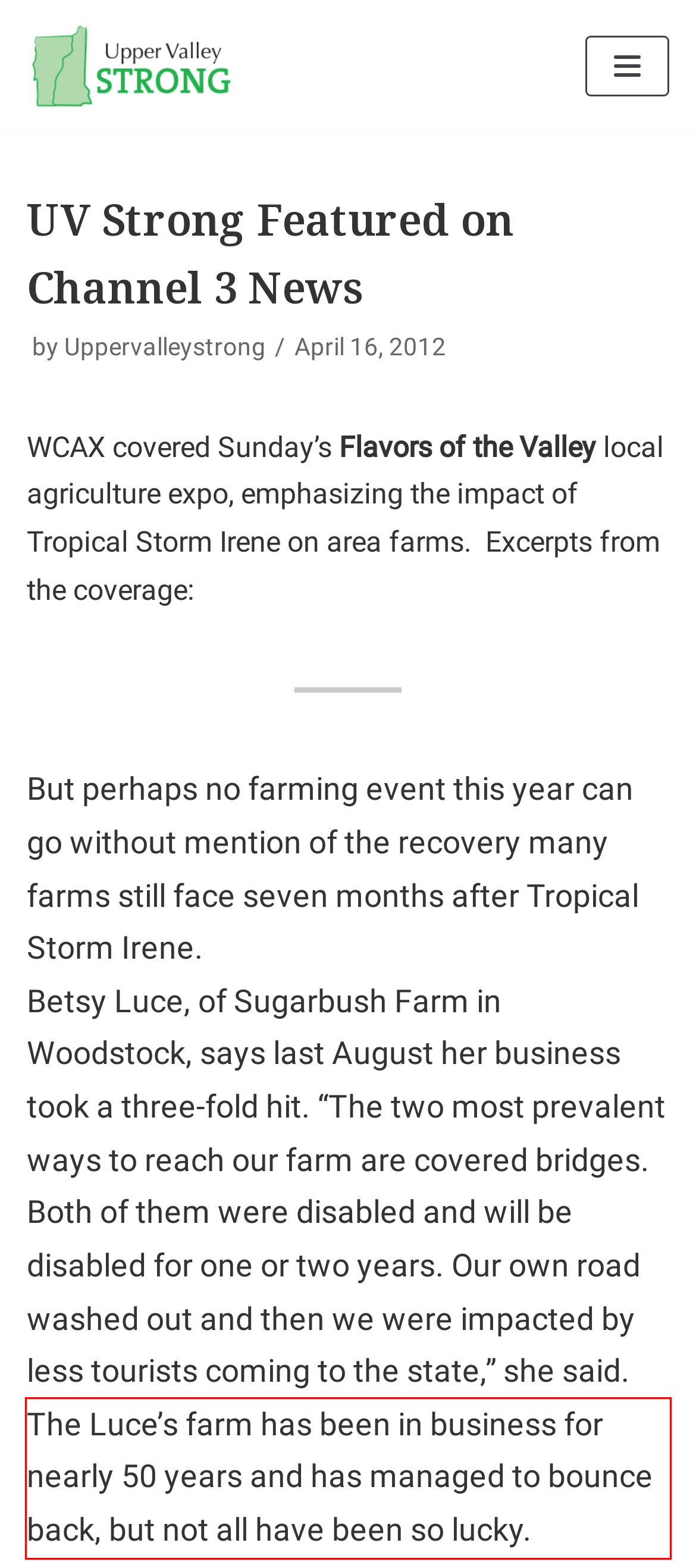Given a screenshot of a webpage, identify the red bounding box and perform OCR to recognize the text within that box.

The Luce’s farm has been in business for nearly 50 years and has managed to bounce back, but not all have been so lucky.